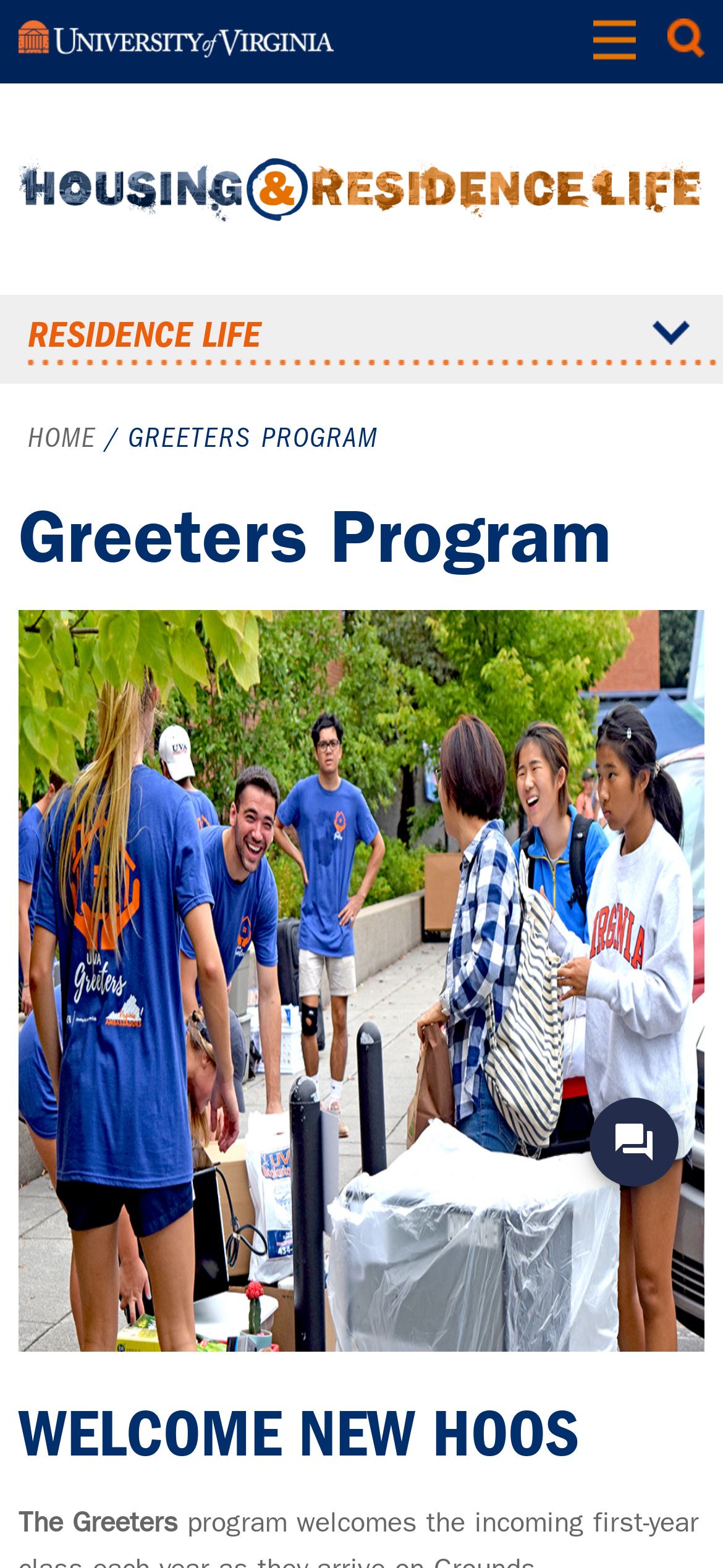Using the description: "Residence Life", determine the UI element's bounding box coordinates. Ensure the coordinates are in the format of four float numbers between 0 and 1, i.e., [left, top, right, bottom].

[0.038, 0.2, 0.362, 0.227]